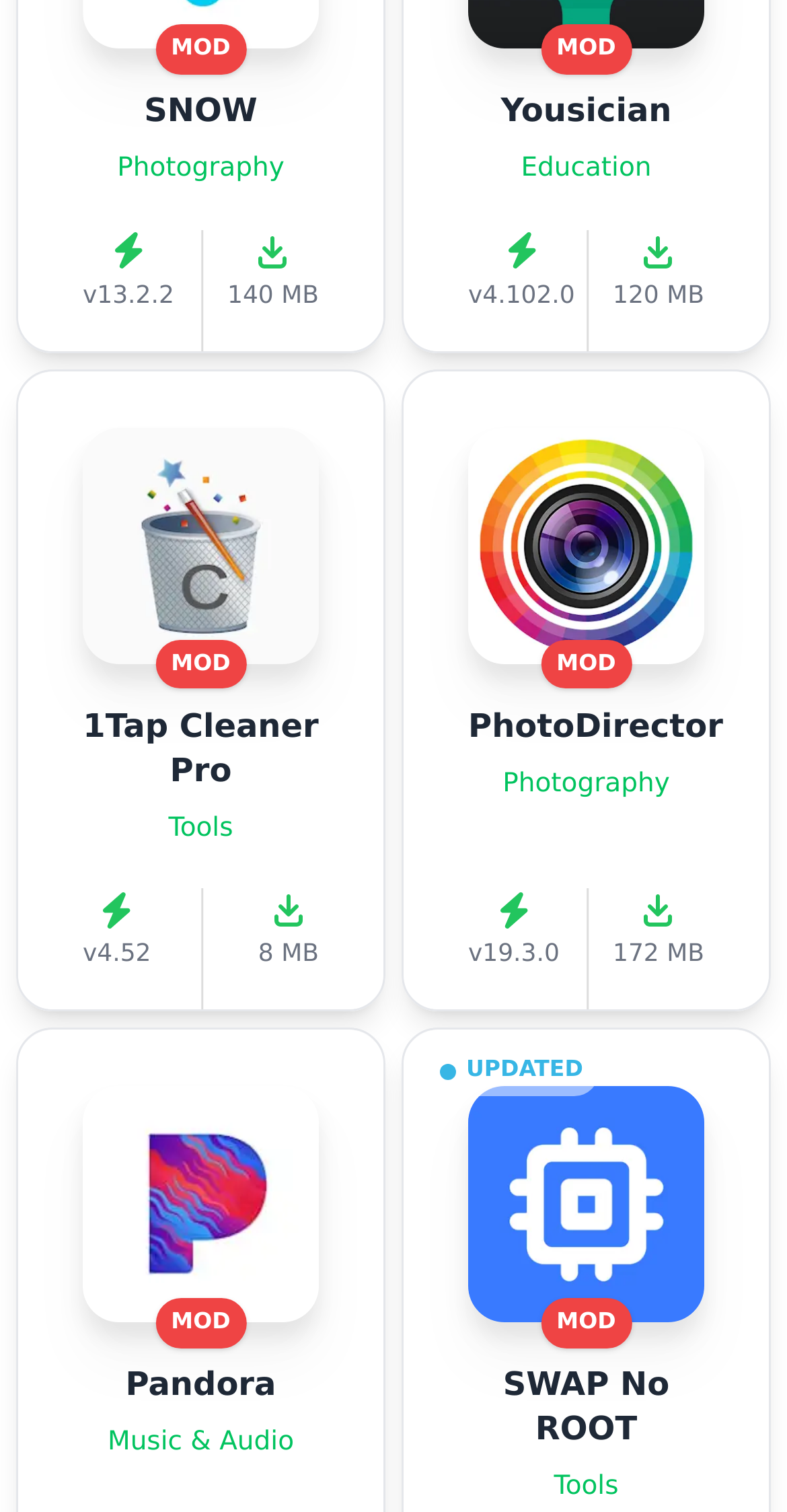Kindly determine the bounding box coordinates for the clickable area to achieve the given instruction: "Check Pandora".

[0.159, 0.903, 0.351, 0.928]